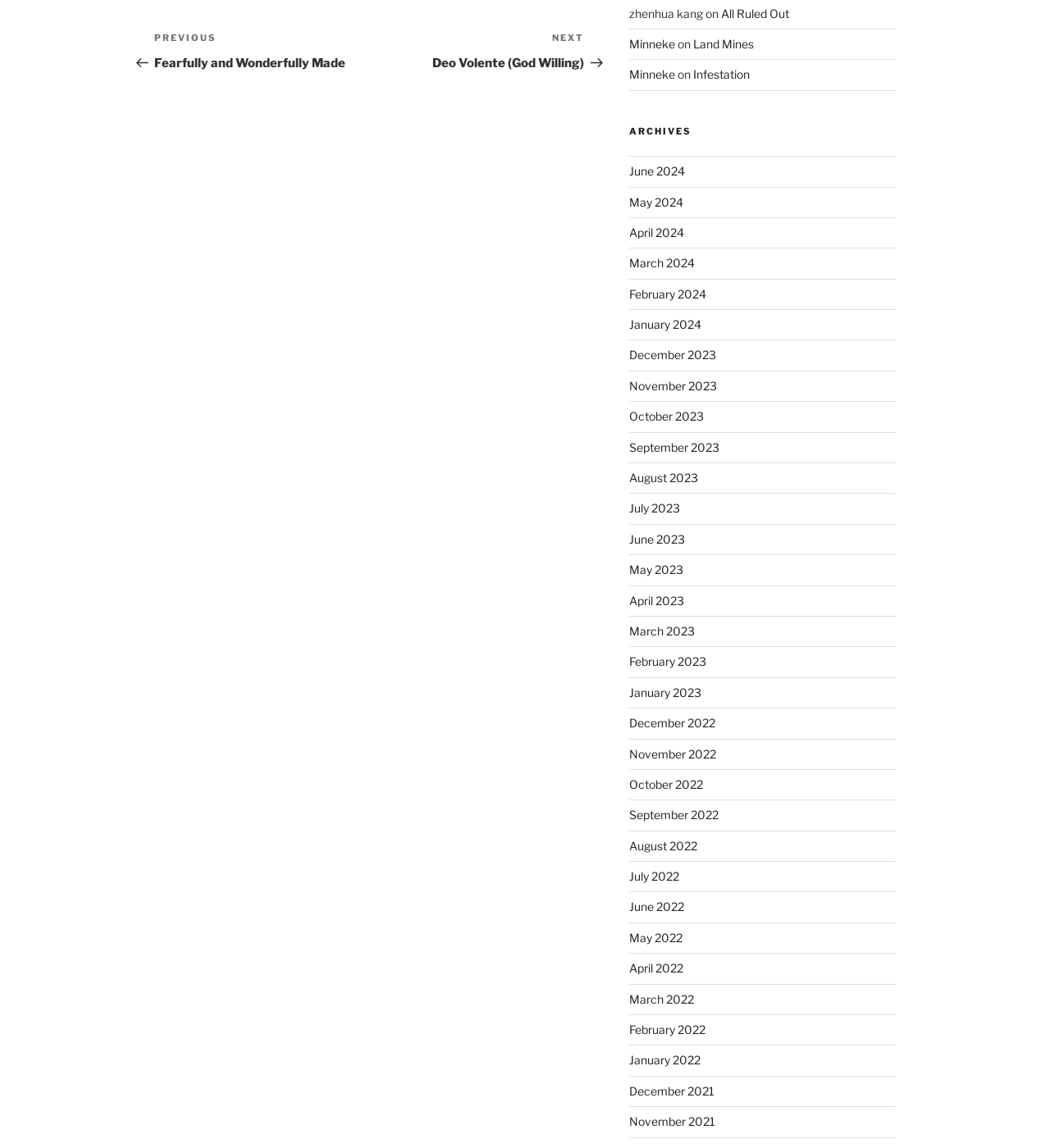Locate the coordinates of the bounding box for the clickable region that fulfills this instruction: "read Deo Volente (God Willing)".

[0.352, 0.027, 0.556, 0.062]